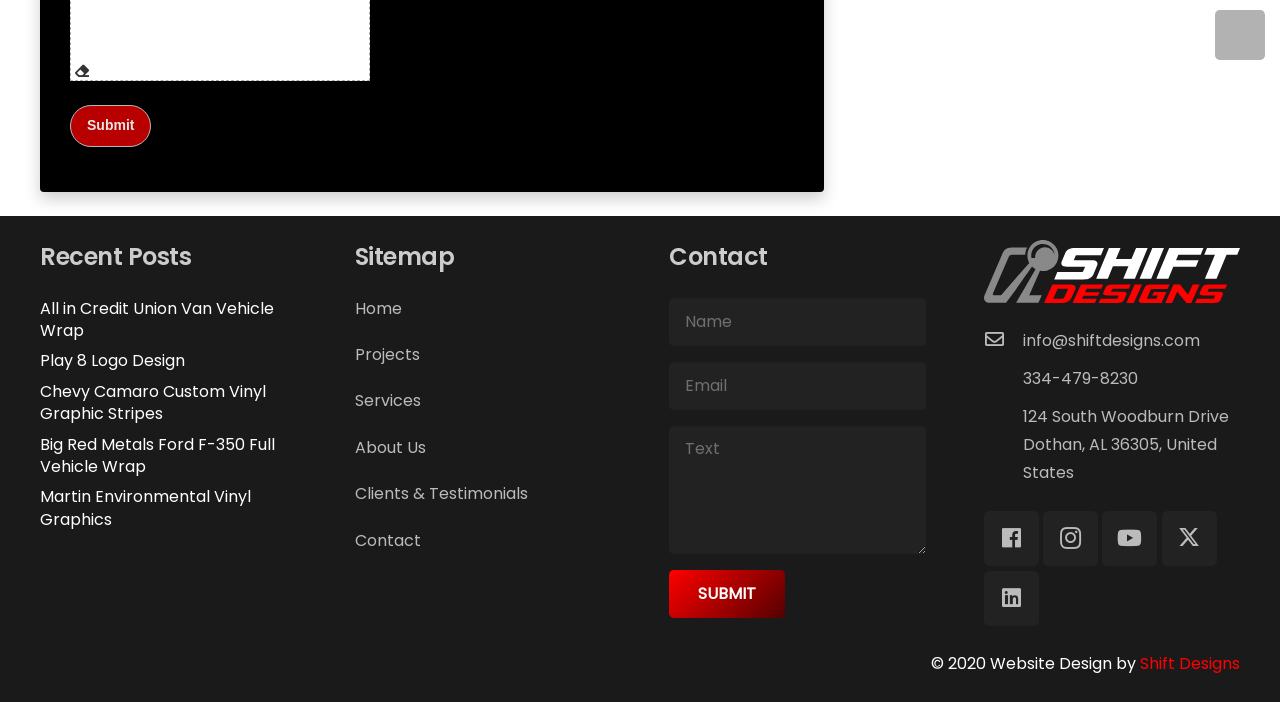Please answer the following question using a single word or phrase: 
What is the purpose of the 'Submit' button?

To send a message